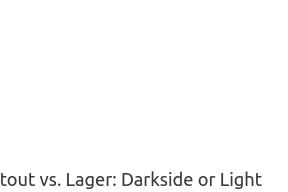Break down the image and describe each part extensively.

This image features the title "Stout vs. Lager: Darkside or Light," indicating a discussion or comparative analysis of these two popular beer styles. The title suggests an exploration of the differences between stouts, known for their dark, rich flavors, and lagers, characterized by their light and crisp profiles. This content is likely aimed at beer enthusiasts who are curious about the distinct characteristics, brewing methods, and occasions suited for each type. The article may delve into various aspects of beer culture, appealing to both casual drinkers and connoisseurs.